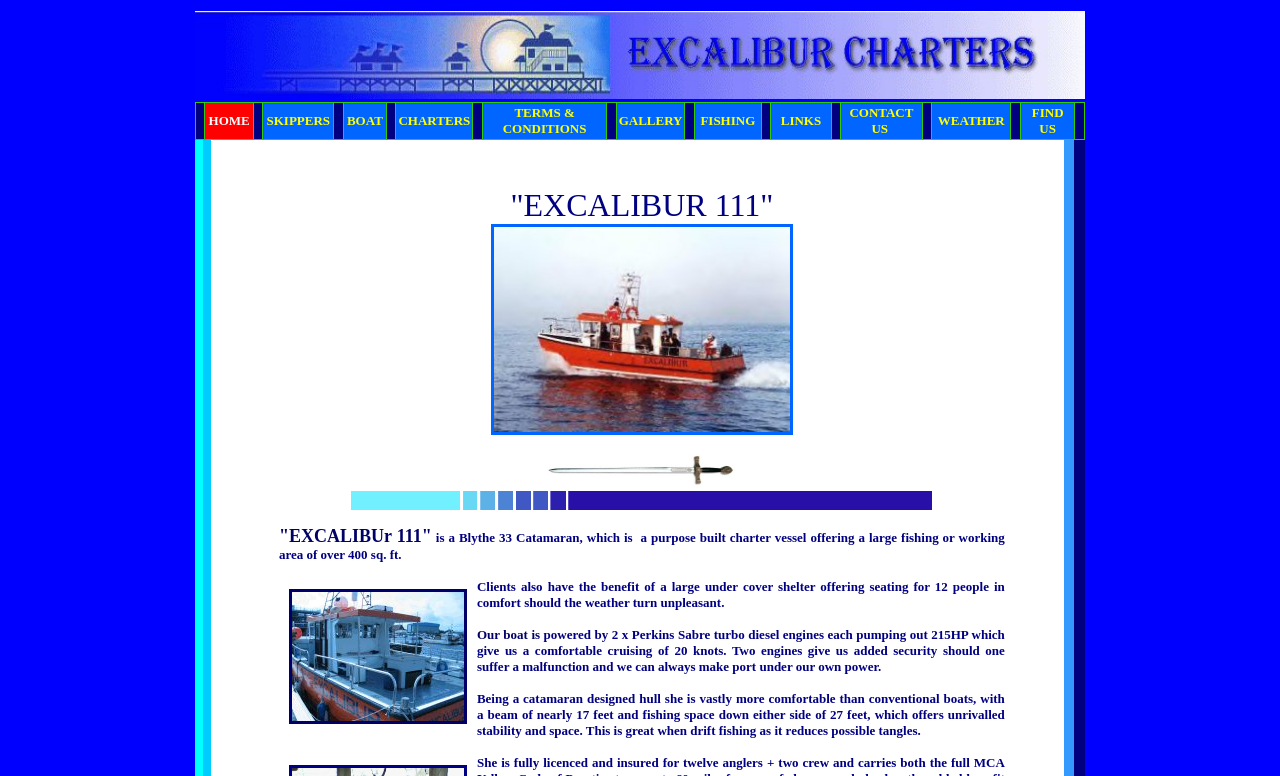What is the purpose of the charter vessel?
Using the information from the image, give a concise answer in one word or a short phrase.

Fishing and diving